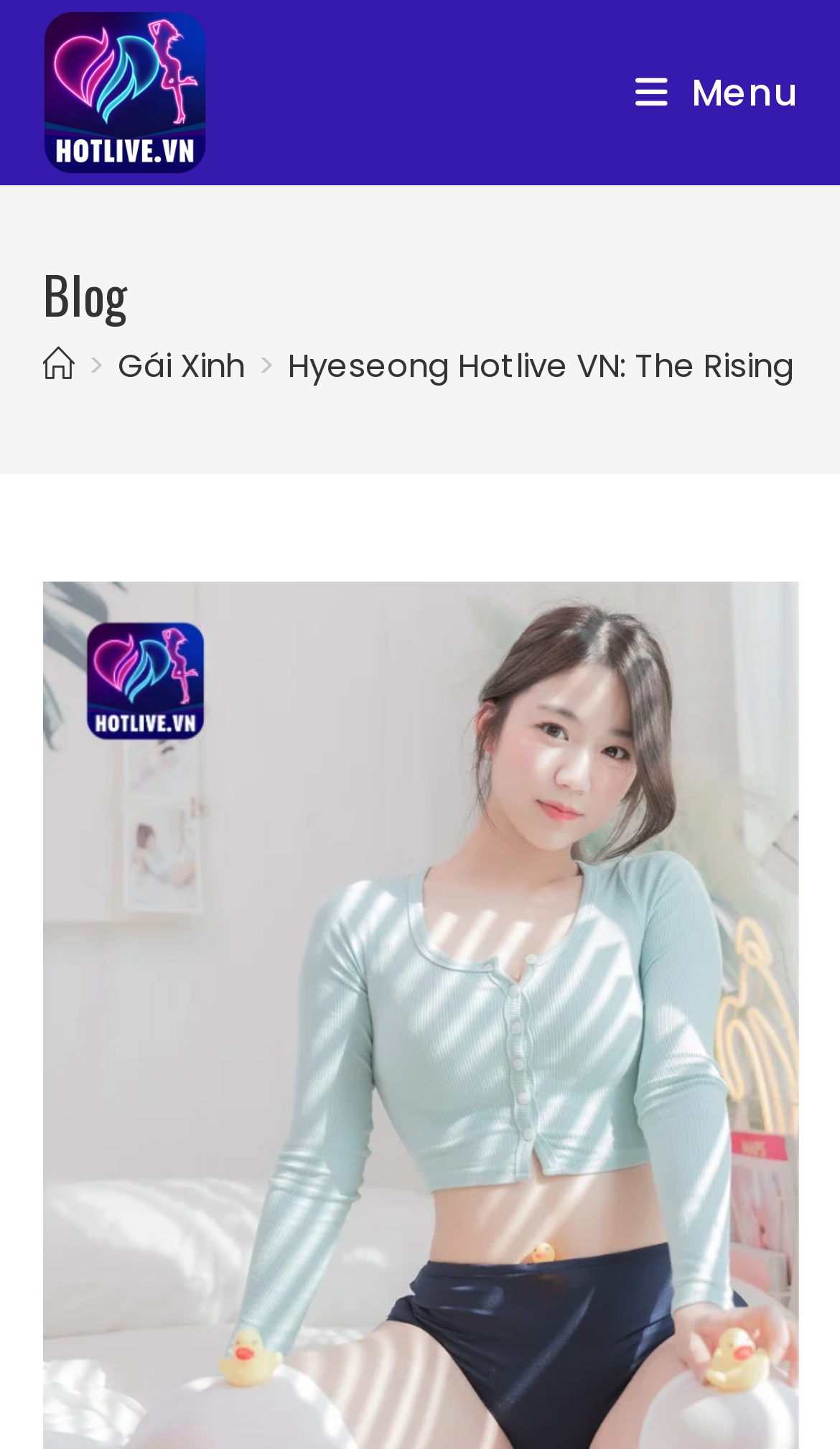Describe the webpage meticulously, covering all significant aspects.

The webpage is about Hyeseong, a Korean sensation on Hotlive VN, and her inspirational journey. At the top left corner, there is a Hotlive logo, which is an image. Next to the logo, there is a link to the "Mobile Menu" at the top right corner. 

Below the logo, there is a header section that spans the entire width of the page. Within this section, there is a heading titled "Blog" at the top left, followed by a navigation section labeled "Breadcrumbs" below it. The breadcrumbs navigation contains three elements: a link to "Home" at the left, a static text ">" in the middle, and a link to "Gái Xinh" at the right.